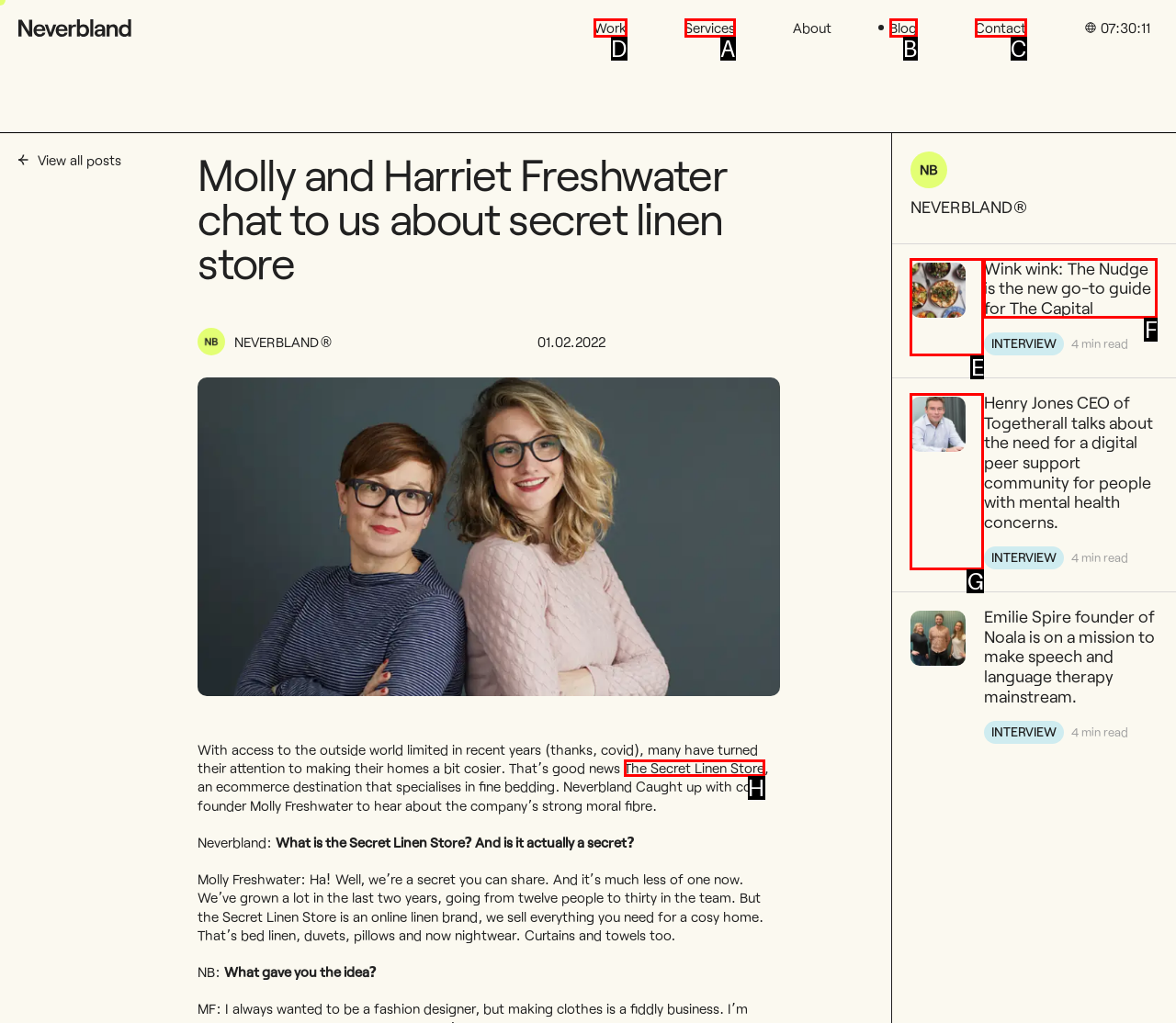Select the letter of the UI element you need to click to complete this task: View 'Contents'.

None